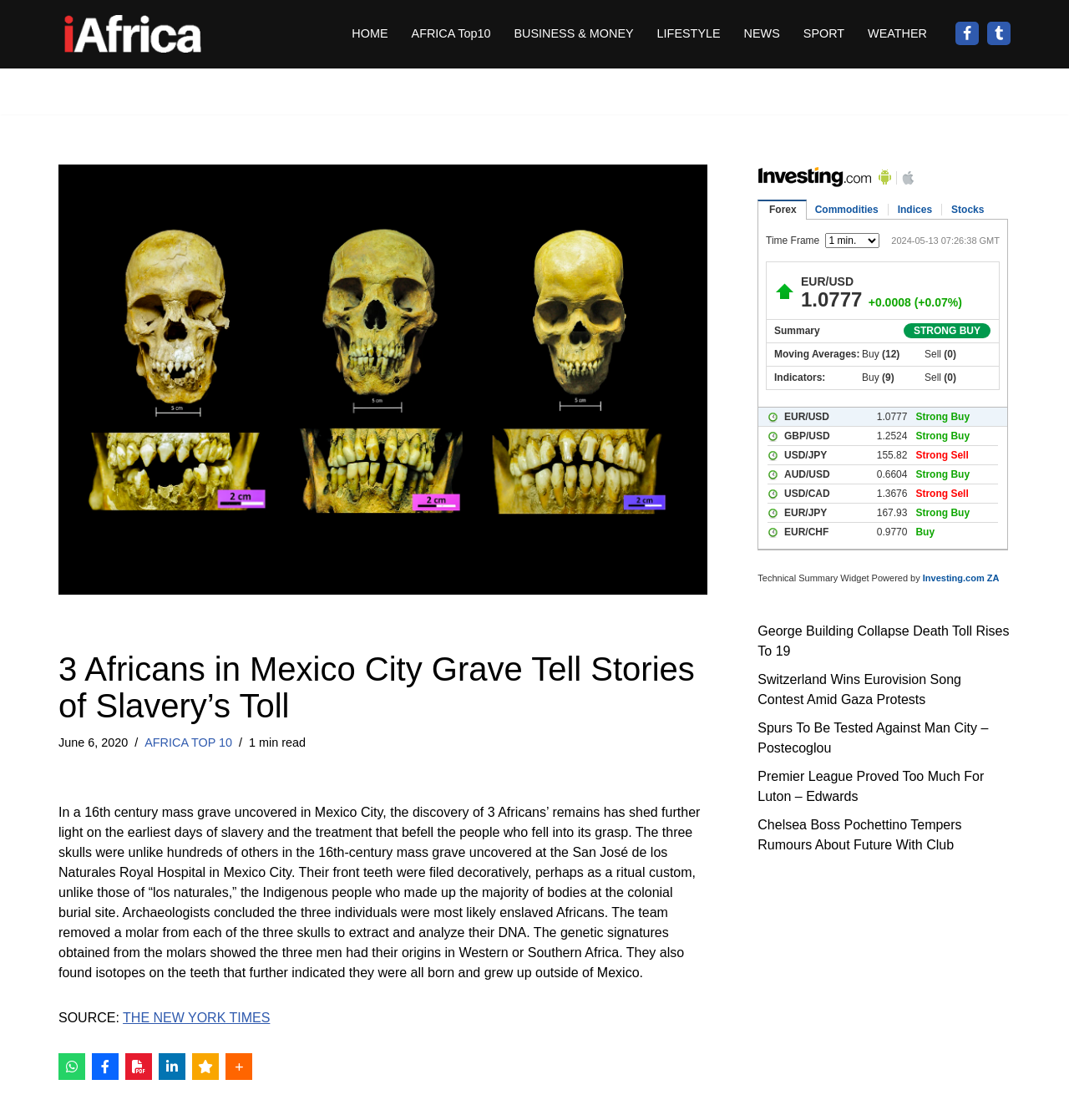What is the date of the article?
Provide an in-depth and detailed answer to the question.

I found the date of the article by looking at the text 'June 6, 2020' below the article title, which indicates the date when the article was published.